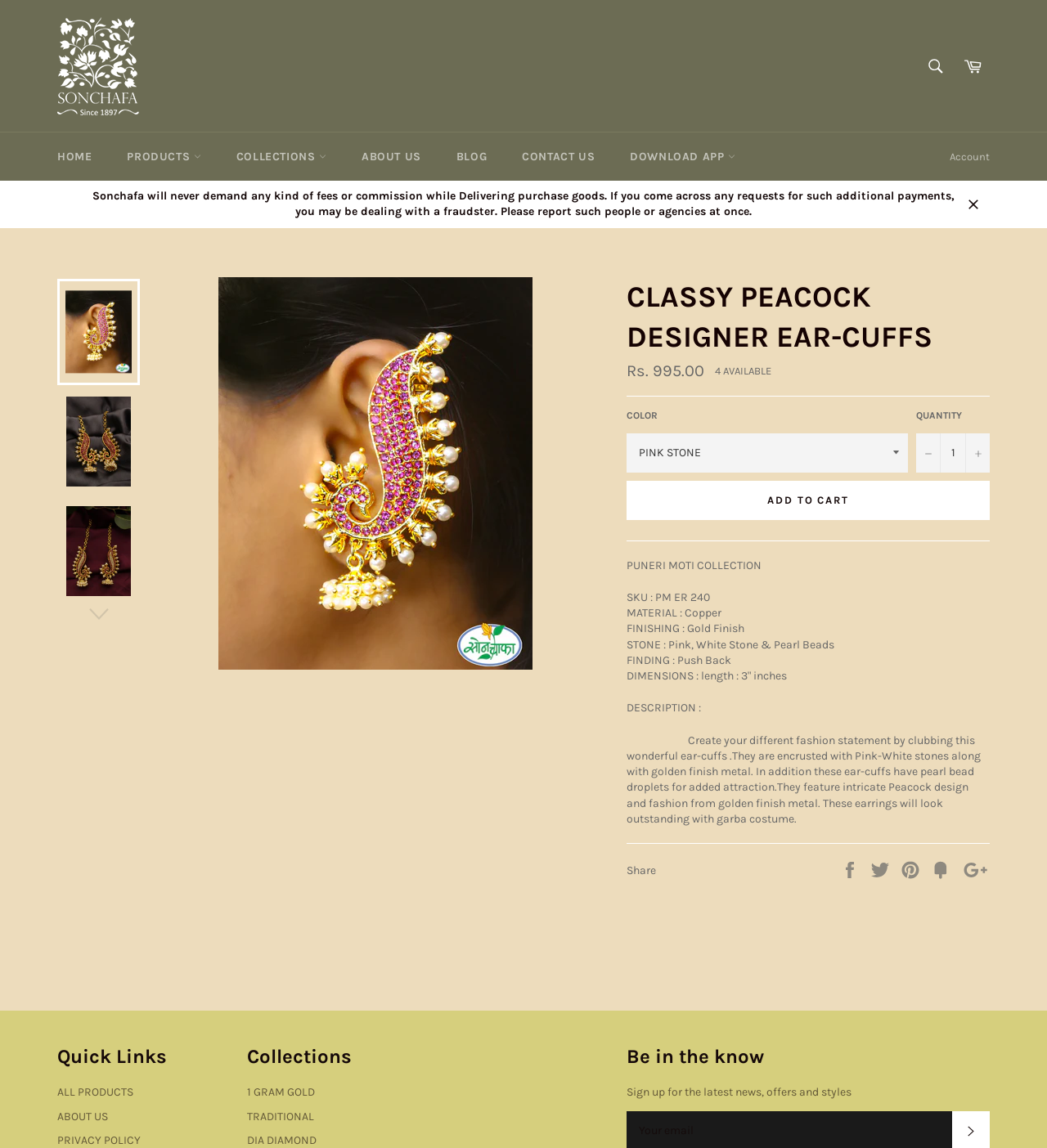Generate an in-depth caption that captures all aspects of the webpage.

This webpage is an e-commerce product page for a pair of ear-cuffs called "CLASSY PEACOCK DESIGNER EAR-CUFFS" from the "PUNERI MOTI COLLECTION". At the top of the page, there is a navigation menu with links to "HOME", "PRODUCTS", "COLLECTIONS", "ABOUT US", "BLOG", "CONTACT US", and "DOWNLOAD APP". There is also a search bar and a cart icon.

Below the navigation menu, there is a warning message about potential fraudsters and a "Close" button to dismiss it.

The main content of the page is divided into two sections. On the left, there is a product image and a series of links to the product with different images. On the right, there is a product description section with details about the product, including its price, availability, color, and quantity.

The product description section is headed by the product name and has several subheadings, including "Regular price", "COLOR", "QUANTITY", and "DESCRIPTION". The description text is divided into several paragraphs and includes information about the product's features, materials, and dimensions.

Below the product description, there is a call-to-action button to "ADD TO CART" and a separator line. Further down, there are sections for sharing the product on social media and a newsletter signup form.

At the bottom of the page, there are three columns of links: "Be in the know" with a newsletter signup form, "Quick Links" with links to other parts of the website, and "Collections" with links to other product collections.